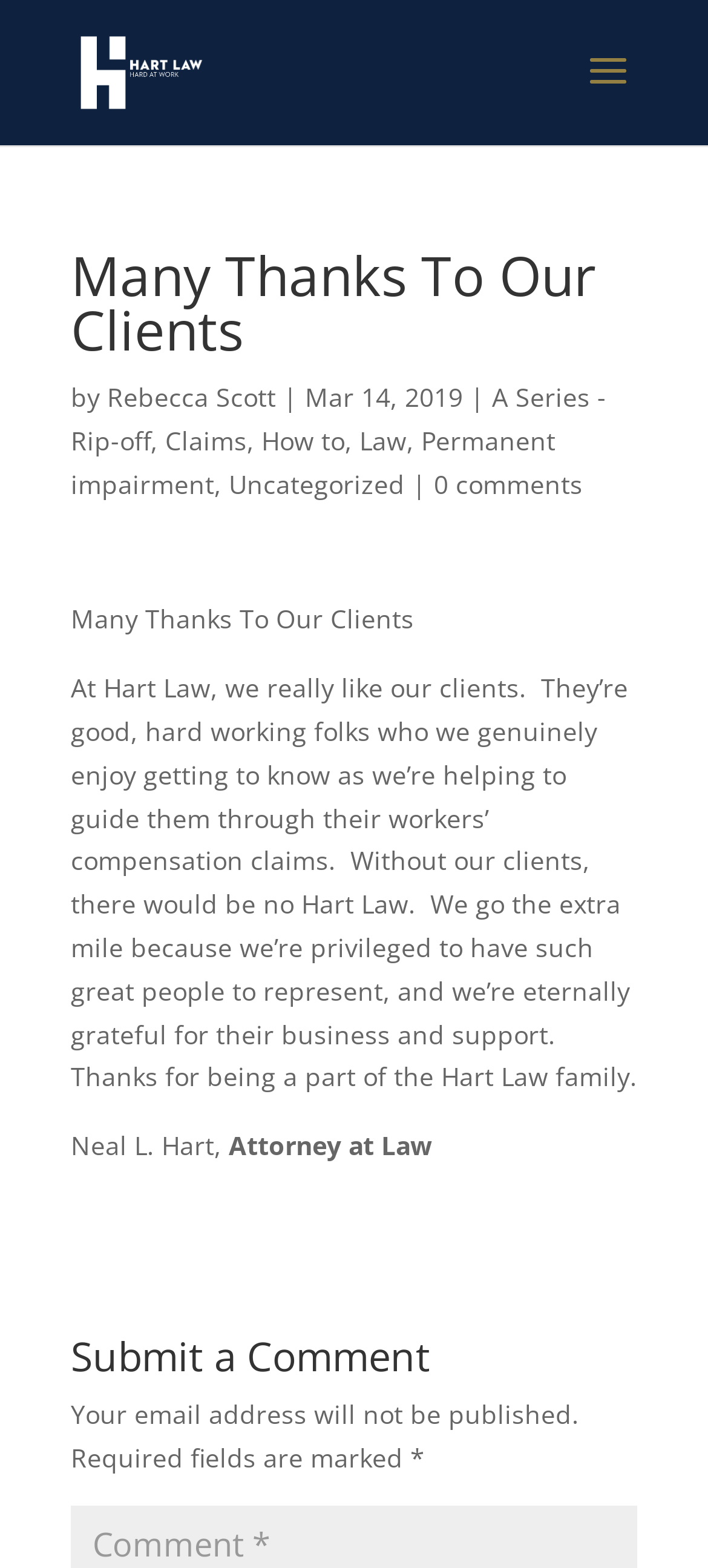Select the bounding box coordinates of the element I need to click to carry out the following instruction: "Read the article by Rebecca Scott".

[0.151, 0.242, 0.39, 0.264]